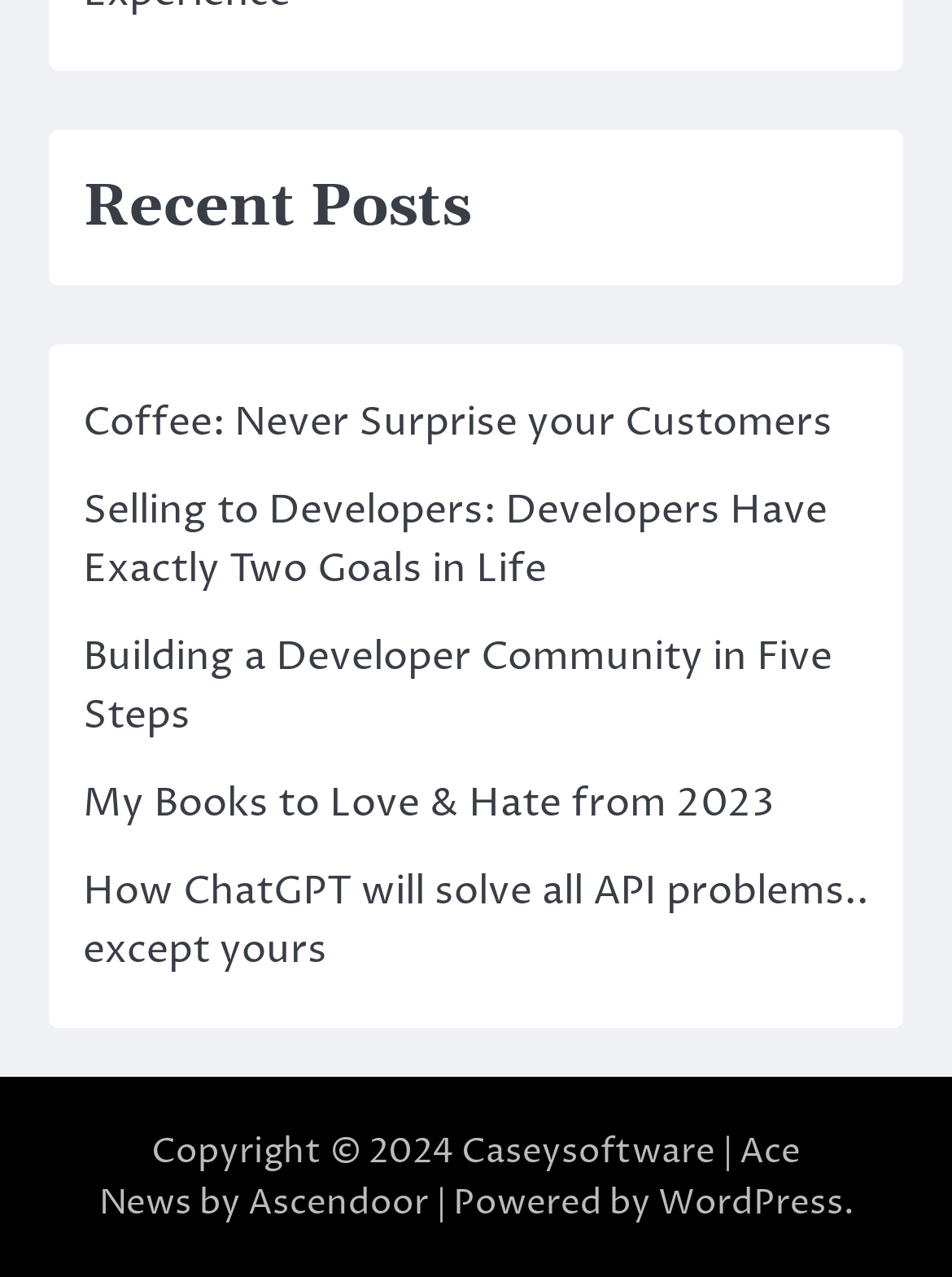Pinpoint the bounding box coordinates of the clickable area necessary to execute the following instruction: "view archives for January 2023". The coordinates should be given as four float numbers between 0 and 1, namely [left, top, right, bottom].

None